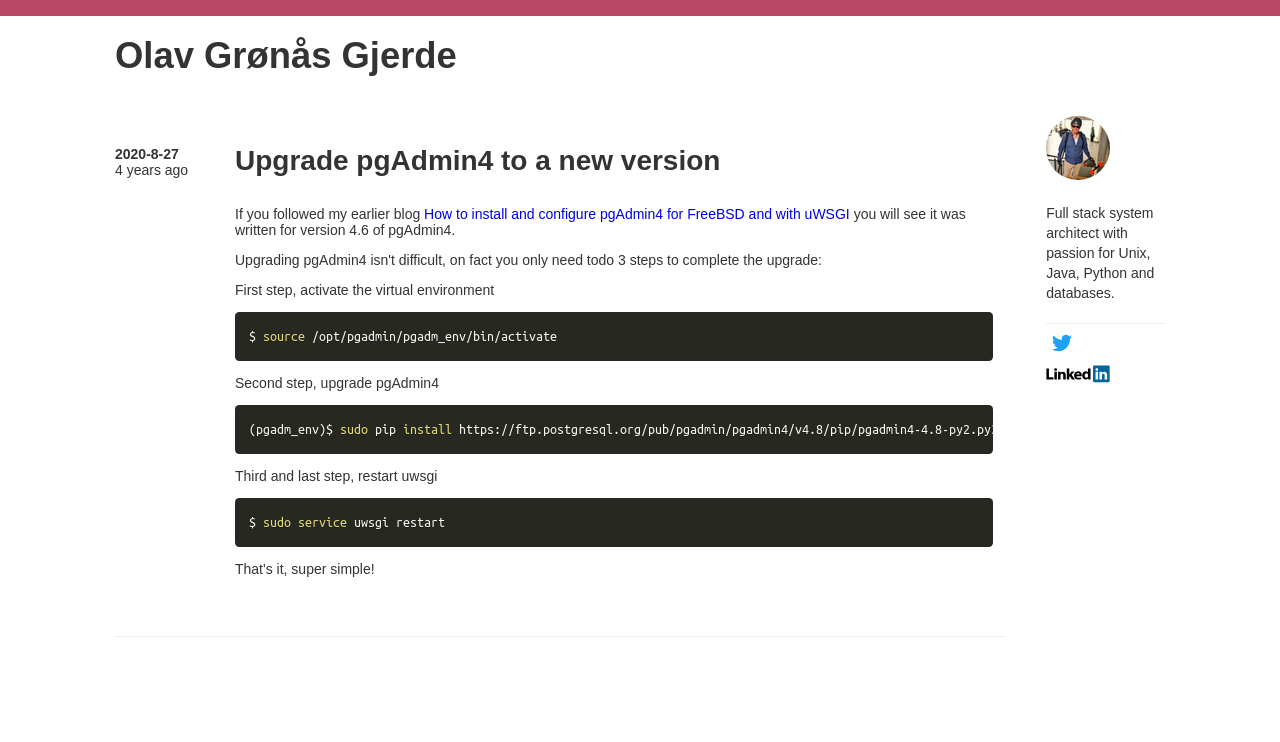Locate and generate the text content of the webpage's heading.

Olav Grønås Gjerde